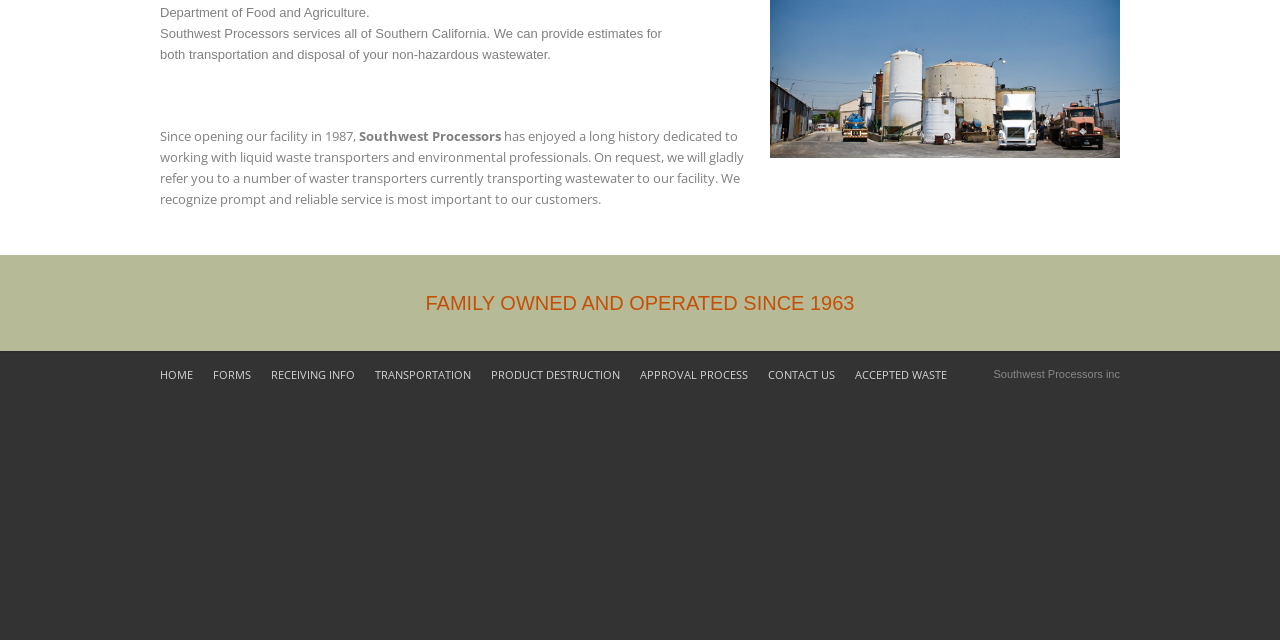Find the bounding box of the UI element described as follows: "PRODUCT DESTRUCTION".

[0.384, 0.573, 0.484, 0.596]